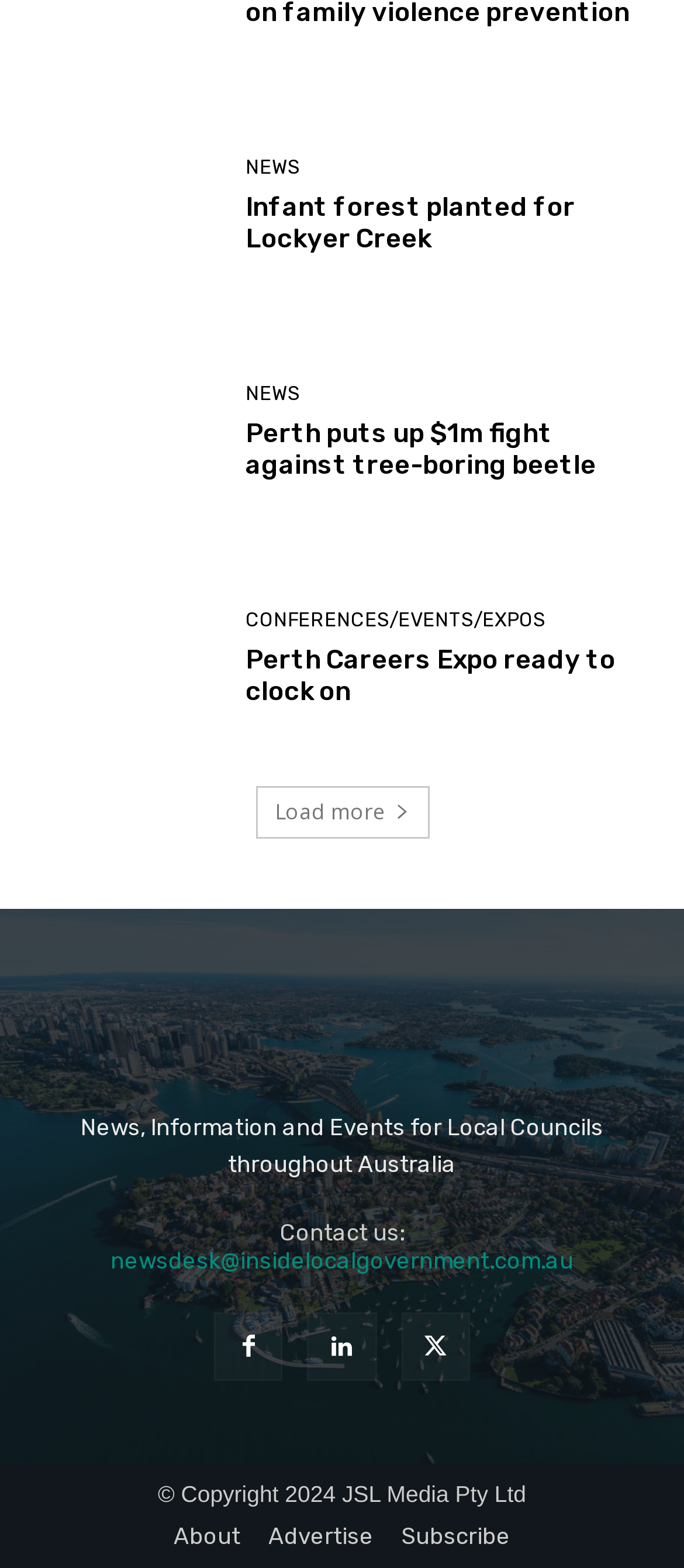Identify the bounding box for the UI element that is described as follows: "Load more".

[0.373, 0.502, 0.627, 0.535]